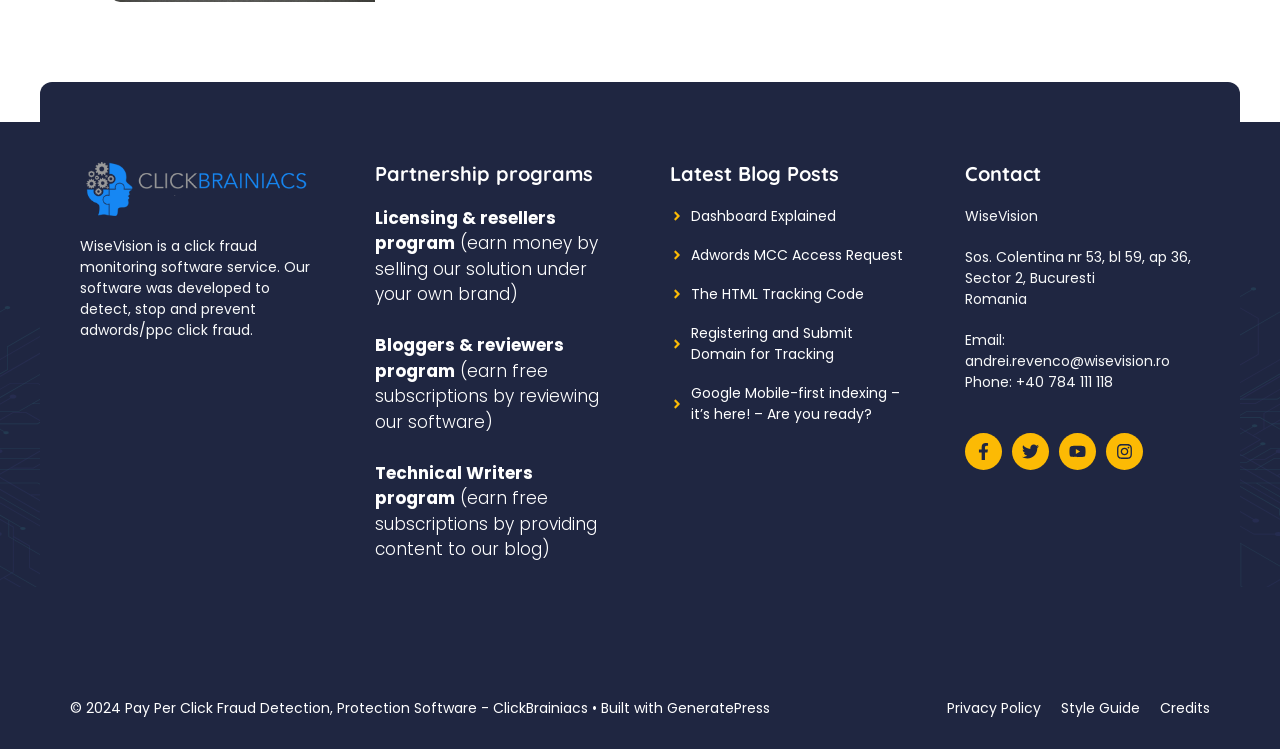Kindly determine the bounding box coordinates for the area that needs to be clicked to execute this instruction: "Click on 'GeneratePress'".

[0.521, 0.932, 0.602, 0.959]